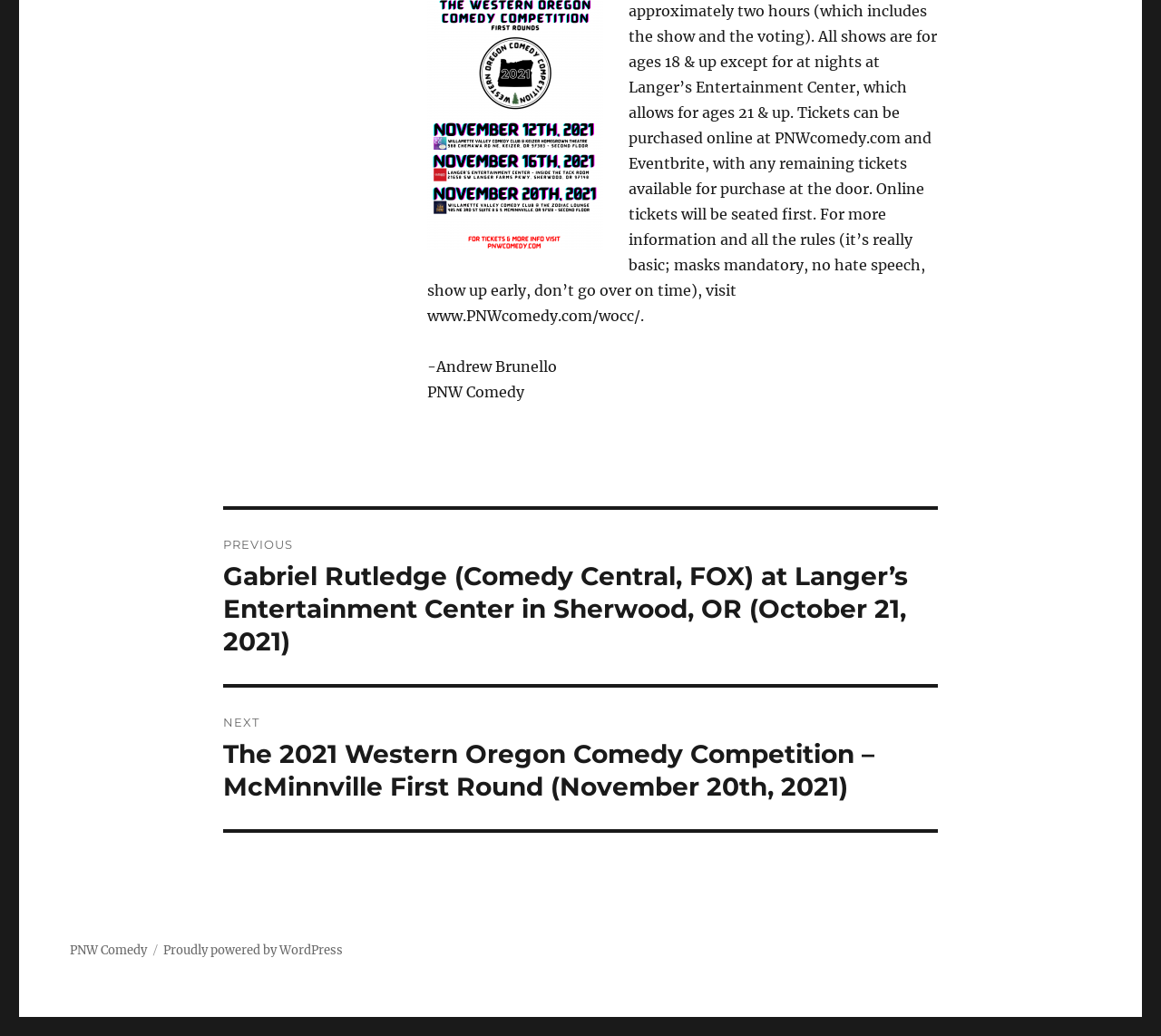What is the previous post about?
Offer a detailed and full explanation in response to the question.

The previous post is mentioned in the navigation section of the webpage, where it is written as 'Previous post: Gabriel Rutledge (Comedy Central, FOX) at Langer’s Entertainment Center in Sherwood, OR (October 21, 2021)' in a link element.